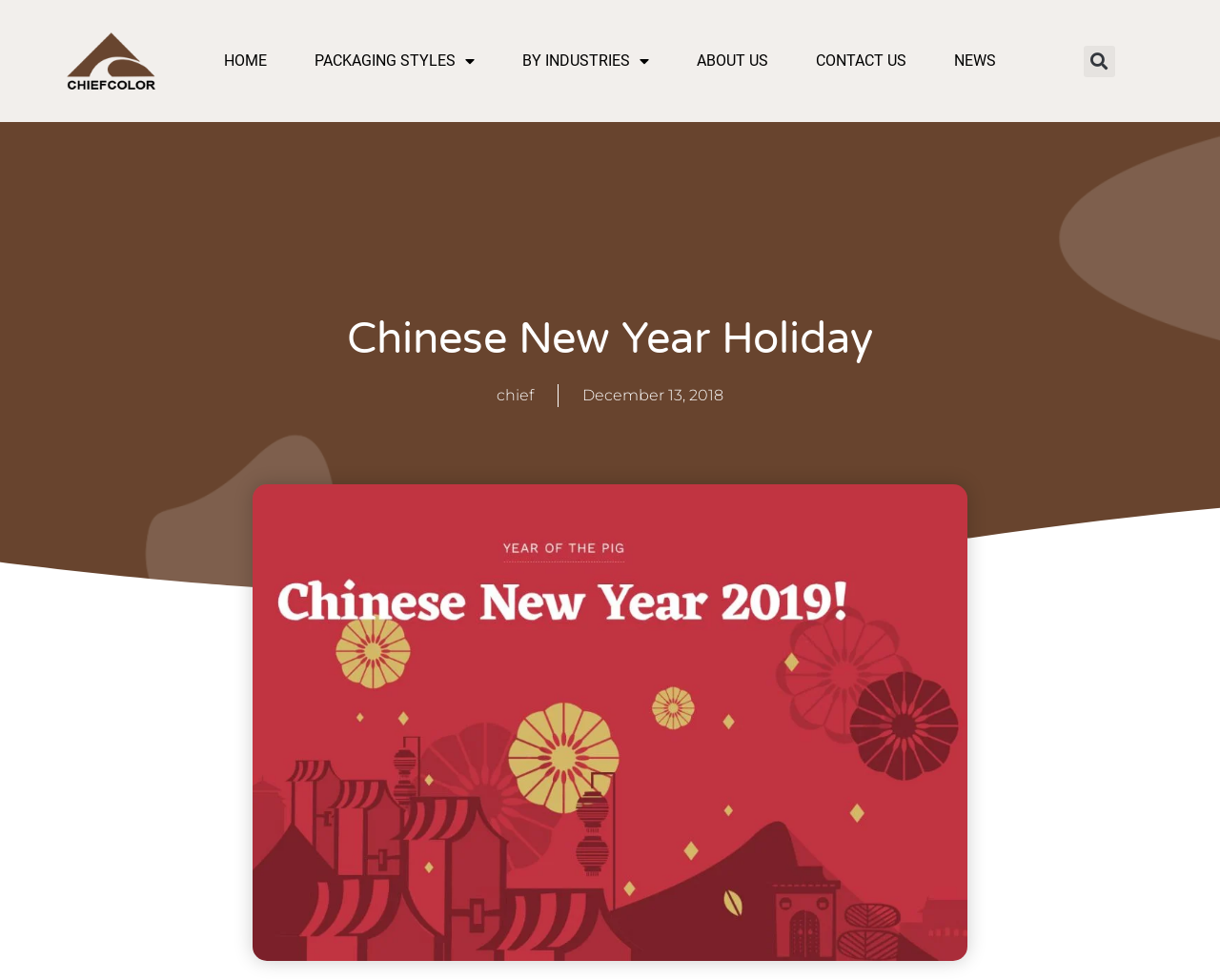What is the company name?
Look at the image and provide a detailed response to the question.

I found the company name by looking at the root element of the webpage, which is 'Chinese New Year Holiday - Xiamen Chief Color Co., Ltd.'. This suggests that the company name is Xiamen Chief Color Co., Ltd.